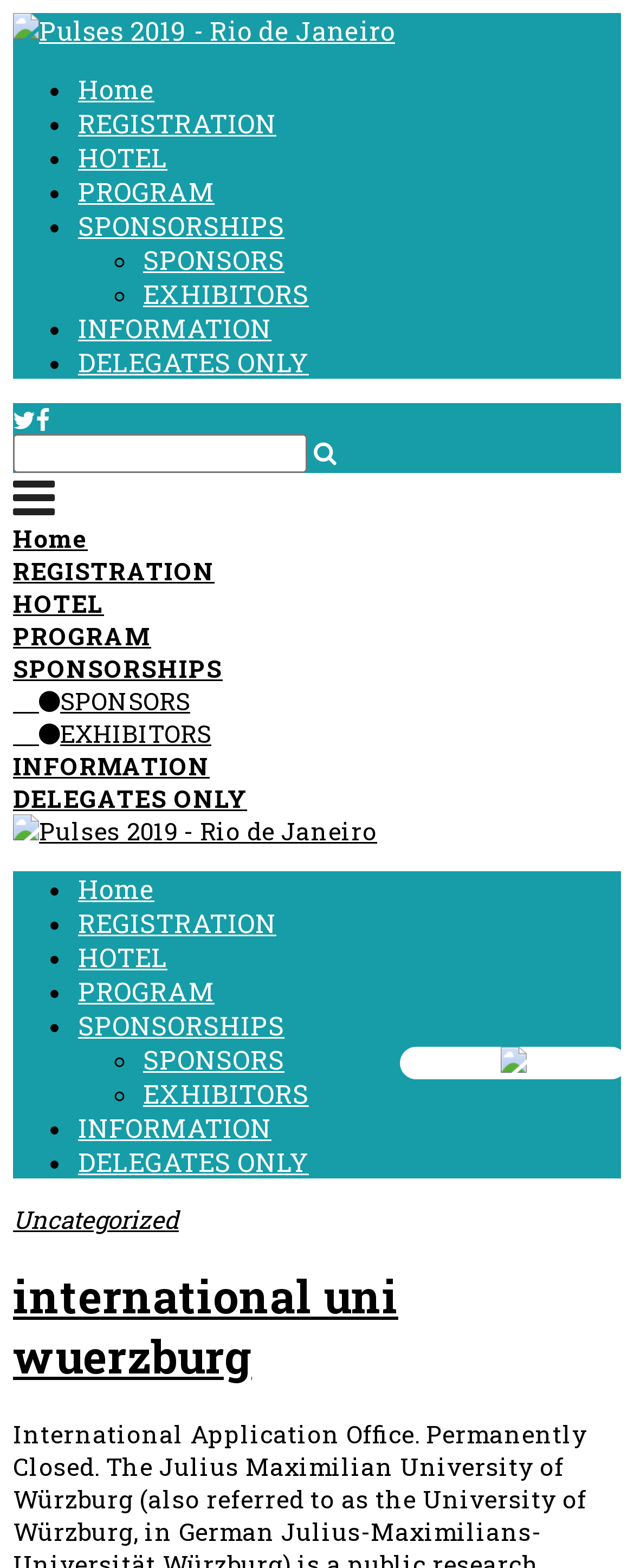Create a full and detailed caption for the entire webpage.

The webpage appears to be related to an international university event, specifically the "Pulses 2019 - Rio de Janeiro" conference. At the top-left corner, there is a link to the event's homepage, accompanied by a small image. Below this, there is a horizontal list of links, including "Home", "REGISTRATION", "HOTEL", "PROGRAM", "SPONSORSHIPS", "INFORMATION", and "DELEGATES ONLY", each preceded by a bullet point.

On the top-right corner, there are social media links to Twitter and Facebook. Below this, there is a search bar or text input field. 

The main content of the page is divided into two columns. The left column contains a list of links, including "Home", "REGISTRATION", "HOTEL", "PROGRAM", "SPONSORSHIPS", "INFORMATION", and "DELEGATES ONLY", each preceded by a bullet point. The right column contains a list of links, including "SPONSORS" and "EXHIBITORS", each preceded by a circular bullet point.

At the bottom of the page, there is a link to "Uncategorized" and a heading that reads "international uni wuerzburg", which is also a link. The page also contains several images, including one at the bottom-left corner that appears to be a logo or banner for the event.